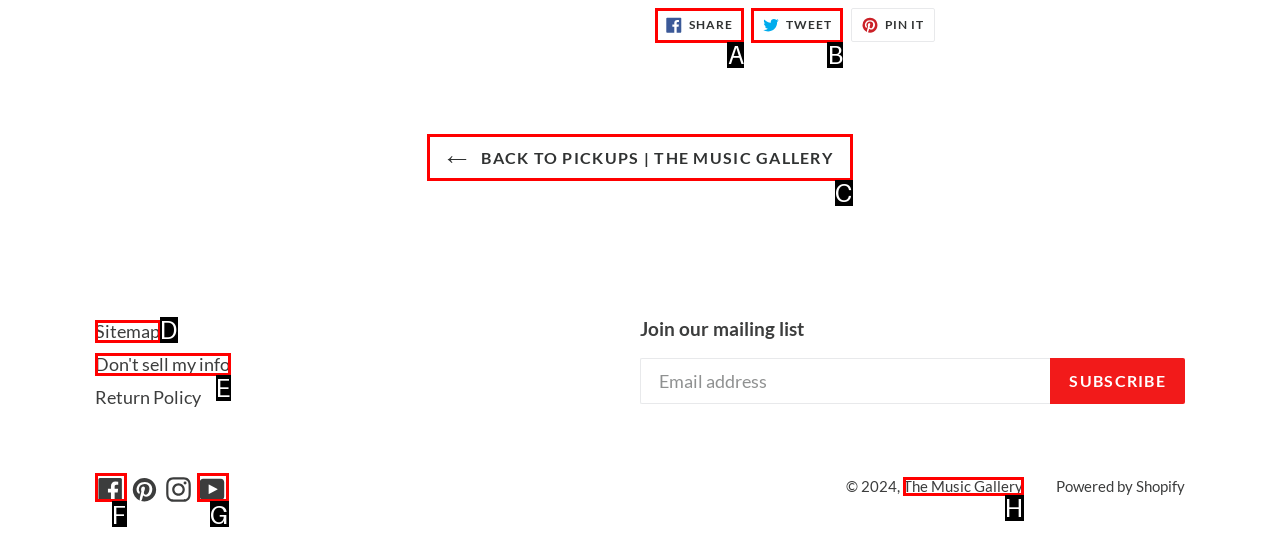Identify the correct UI element to click for the following task: Go back to Pickups | The Music Gallery Choose the option's letter based on the given choices.

C